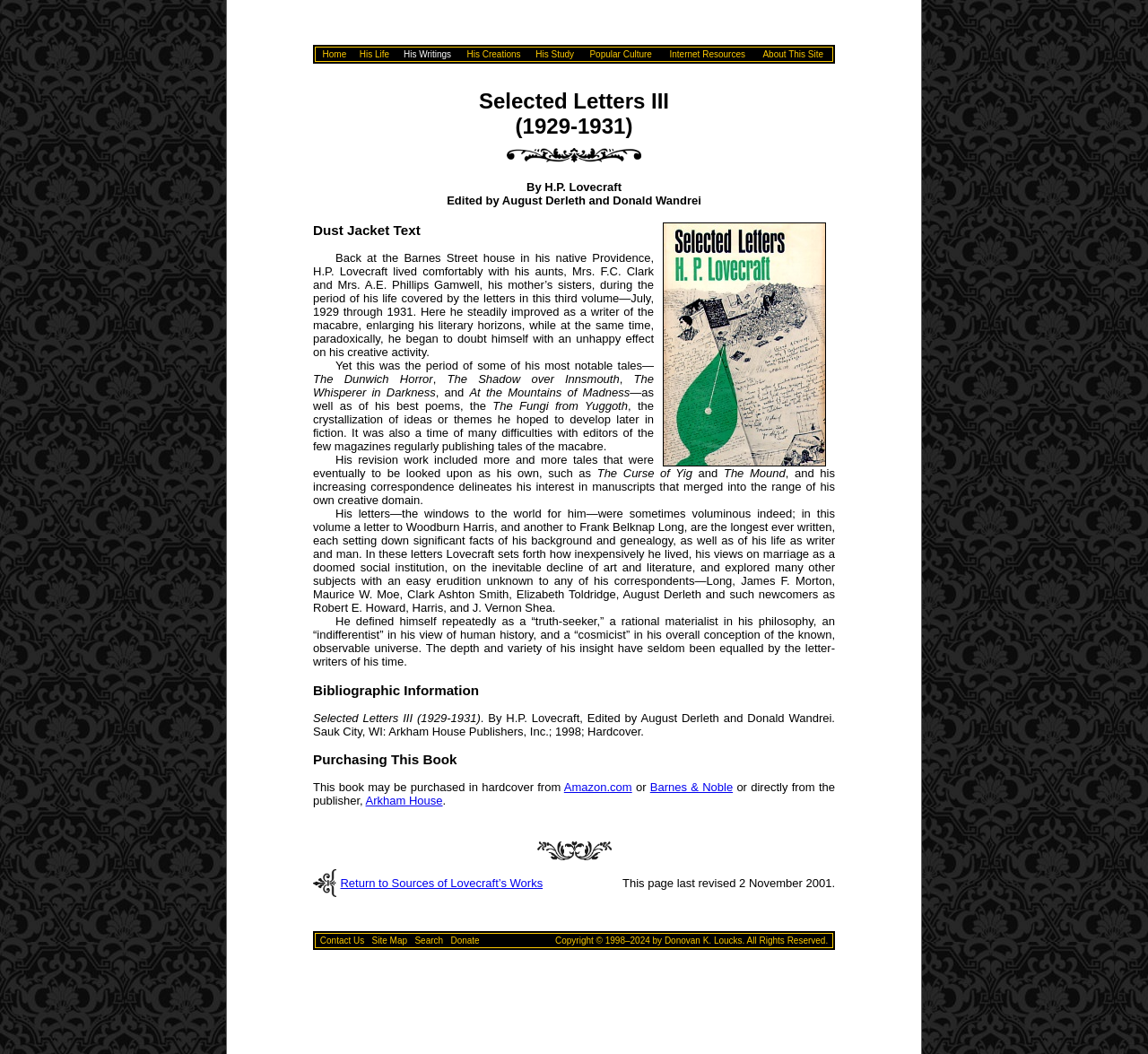Given the element description Contact Us, predict the bounding box coordinates for the UI element in the webpage screenshot. The format should be (top-left x, top-left y, bottom-right x, bottom-right y), and the values should be between 0 and 1.

[0.279, 0.888, 0.317, 0.897]